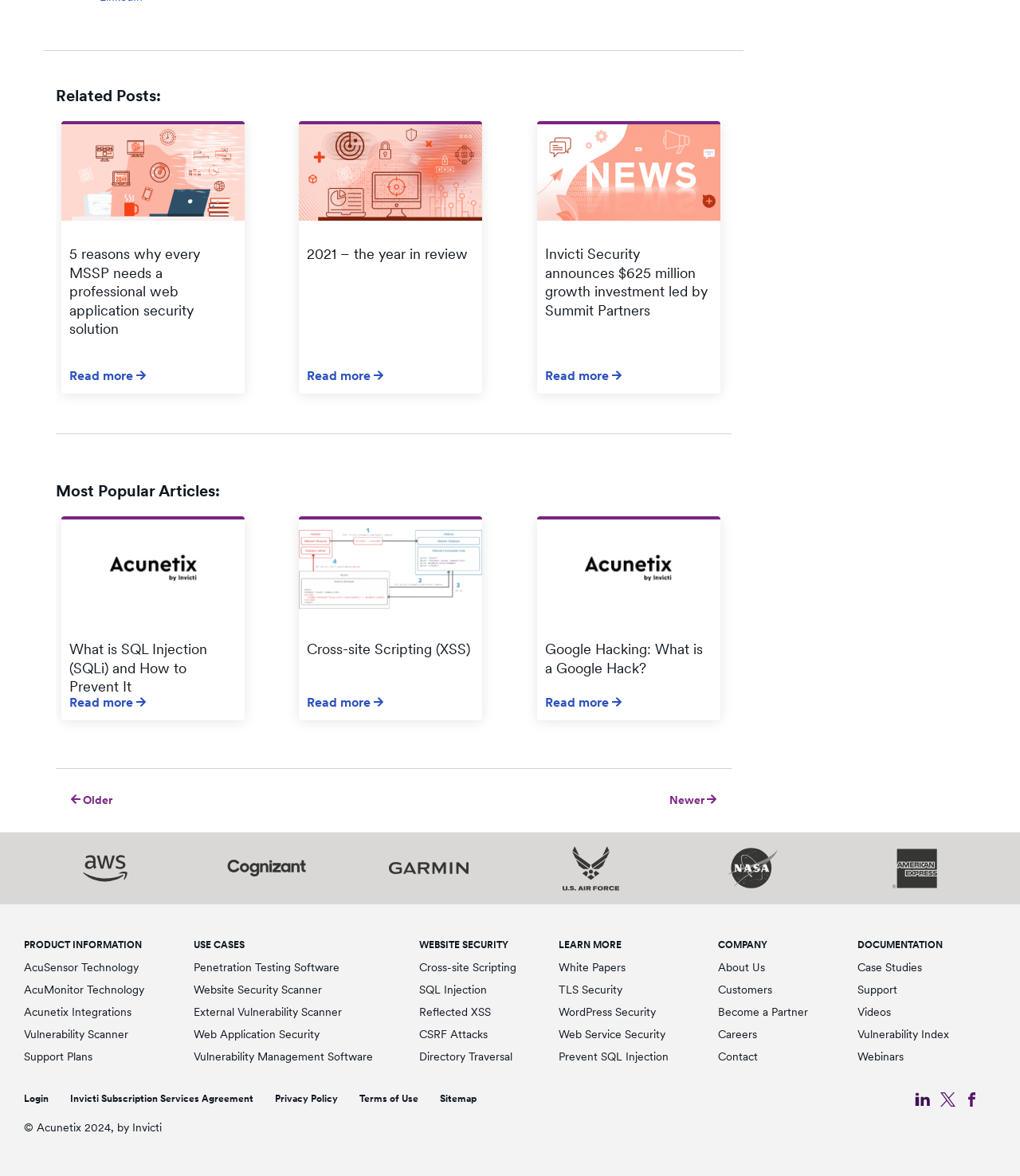What is the topic of the 'Related Posts' section?
Give a single word or phrase as your answer by examining the image.

Web application security